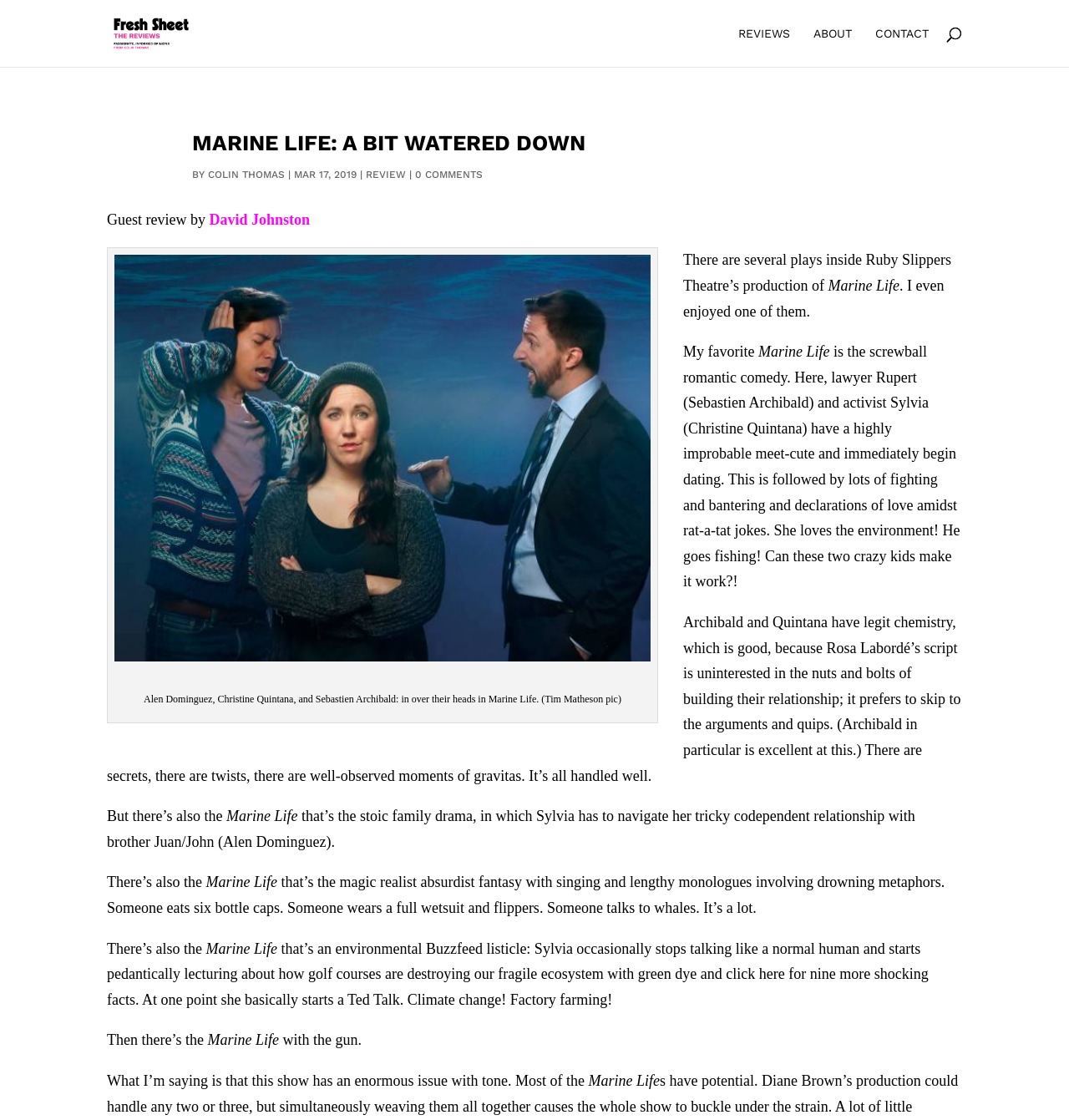Extract the bounding box coordinates for the described element: "Reviews". The coordinates should be represented as four float numbers between 0 and 1: [left, top, right, bottom].

[0.691, 0.025, 0.739, 0.06]